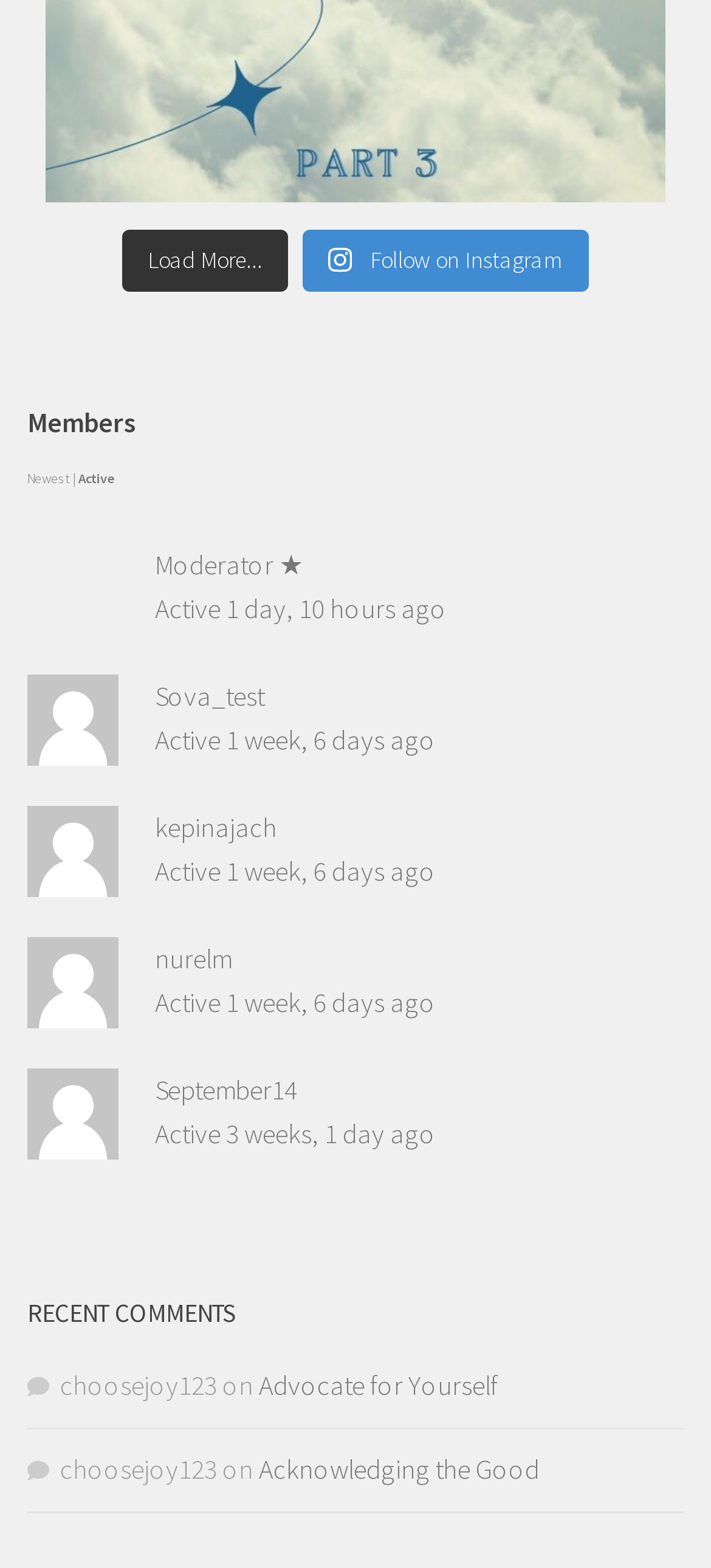How many recent comments are shown?
Using the image as a reference, answer the question with a short word or phrase.

2